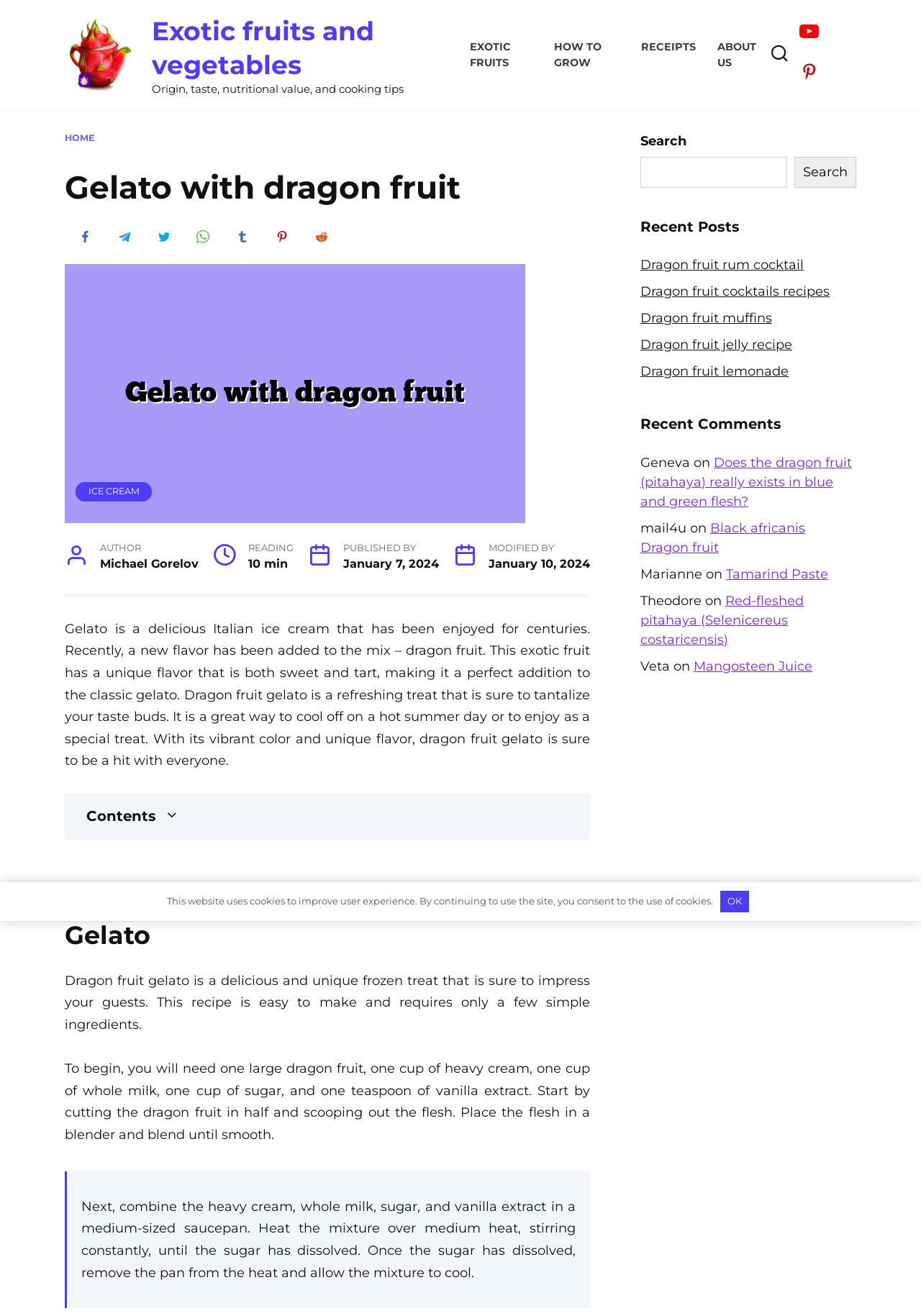Provide a short answer to the following question with just one word or phrase: What is the purpose of the search box?

To search the website